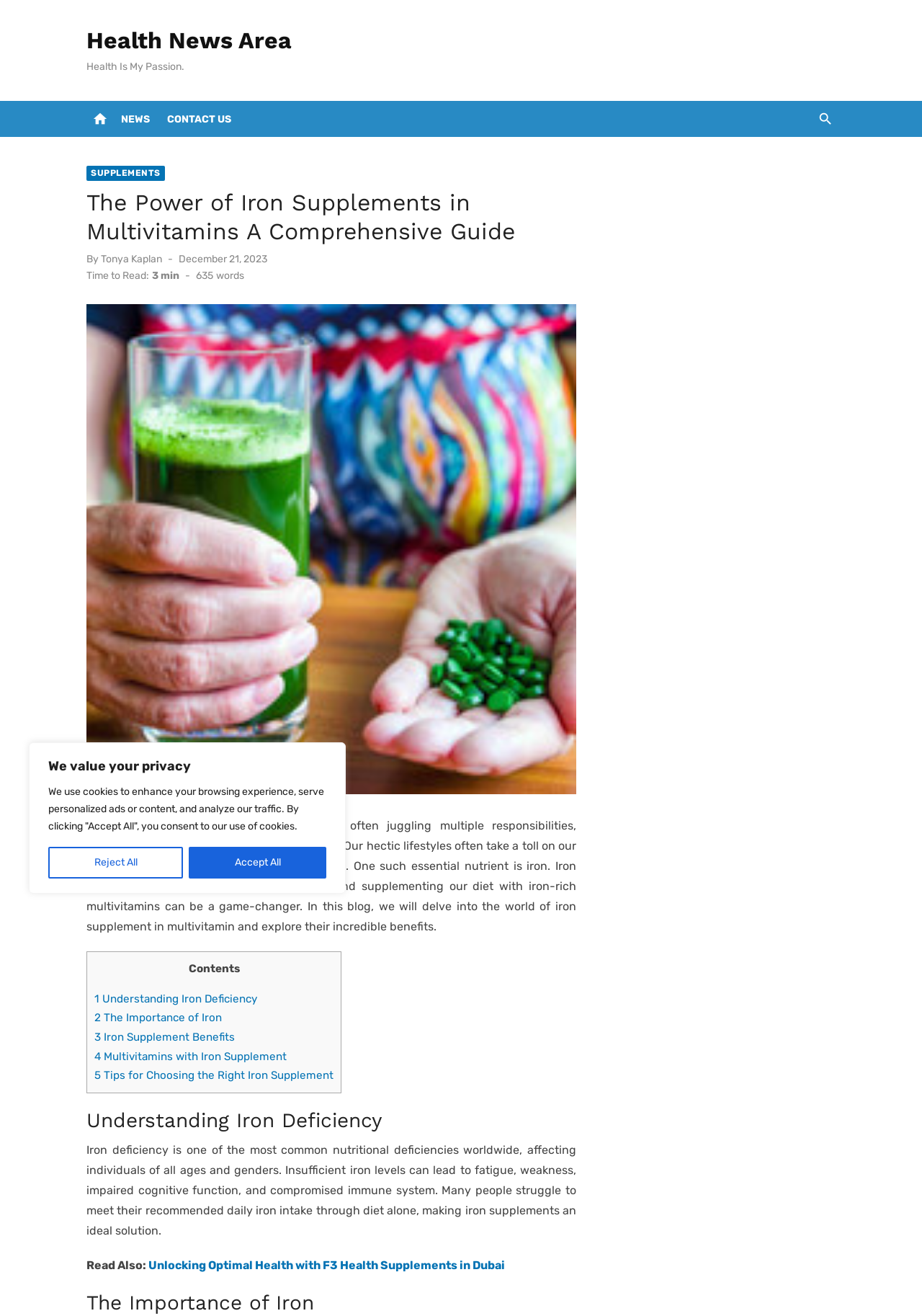Find the bounding box coordinates of the element to click in order to complete the given instruction: "read about iron supplements."

[0.094, 0.143, 0.625, 0.187]